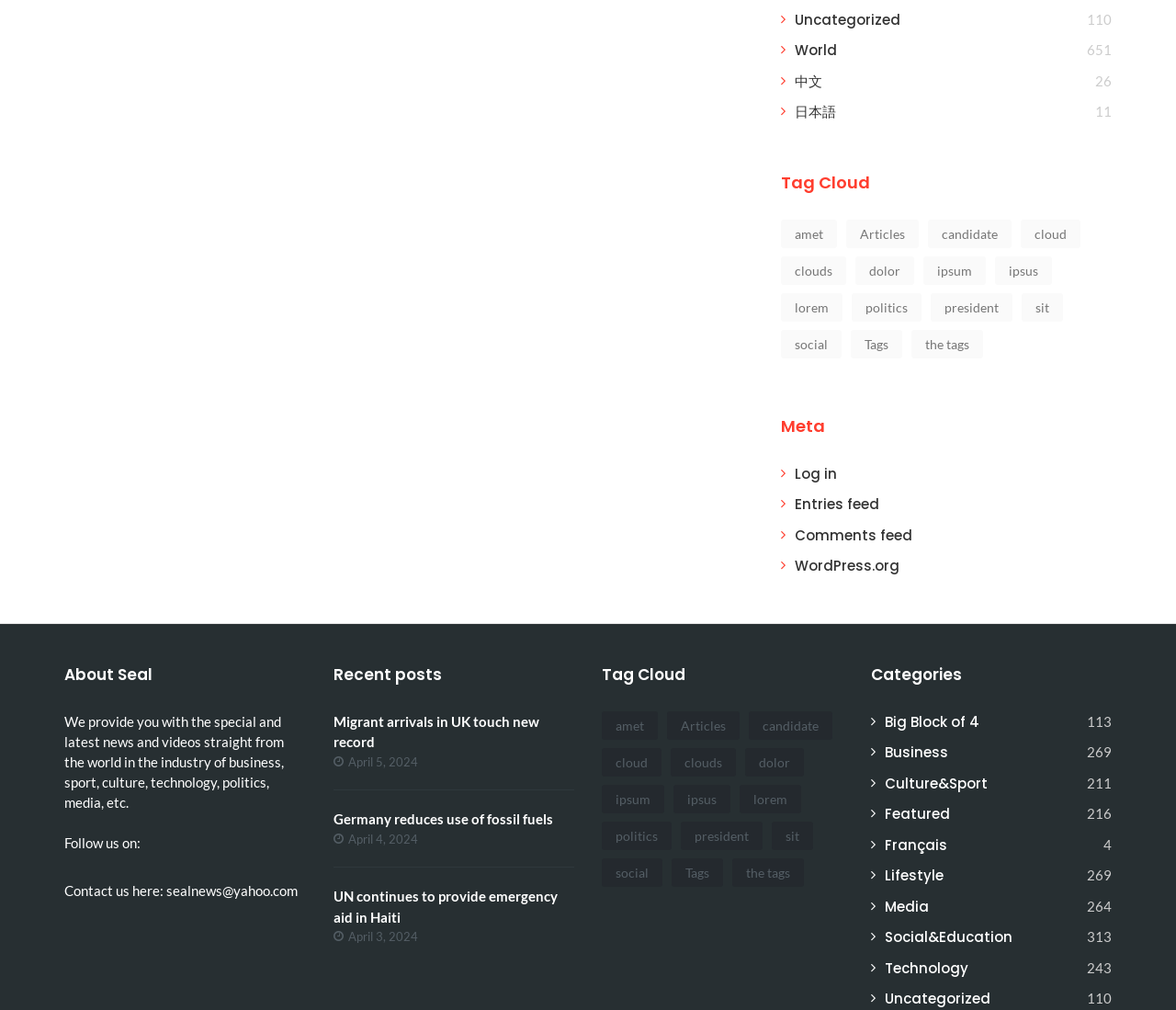Find the bounding box coordinates of the clickable area that will achieve the following instruction: "Follow the 'Tags' link".

[0.664, 0.217, 0.712, 0.246]